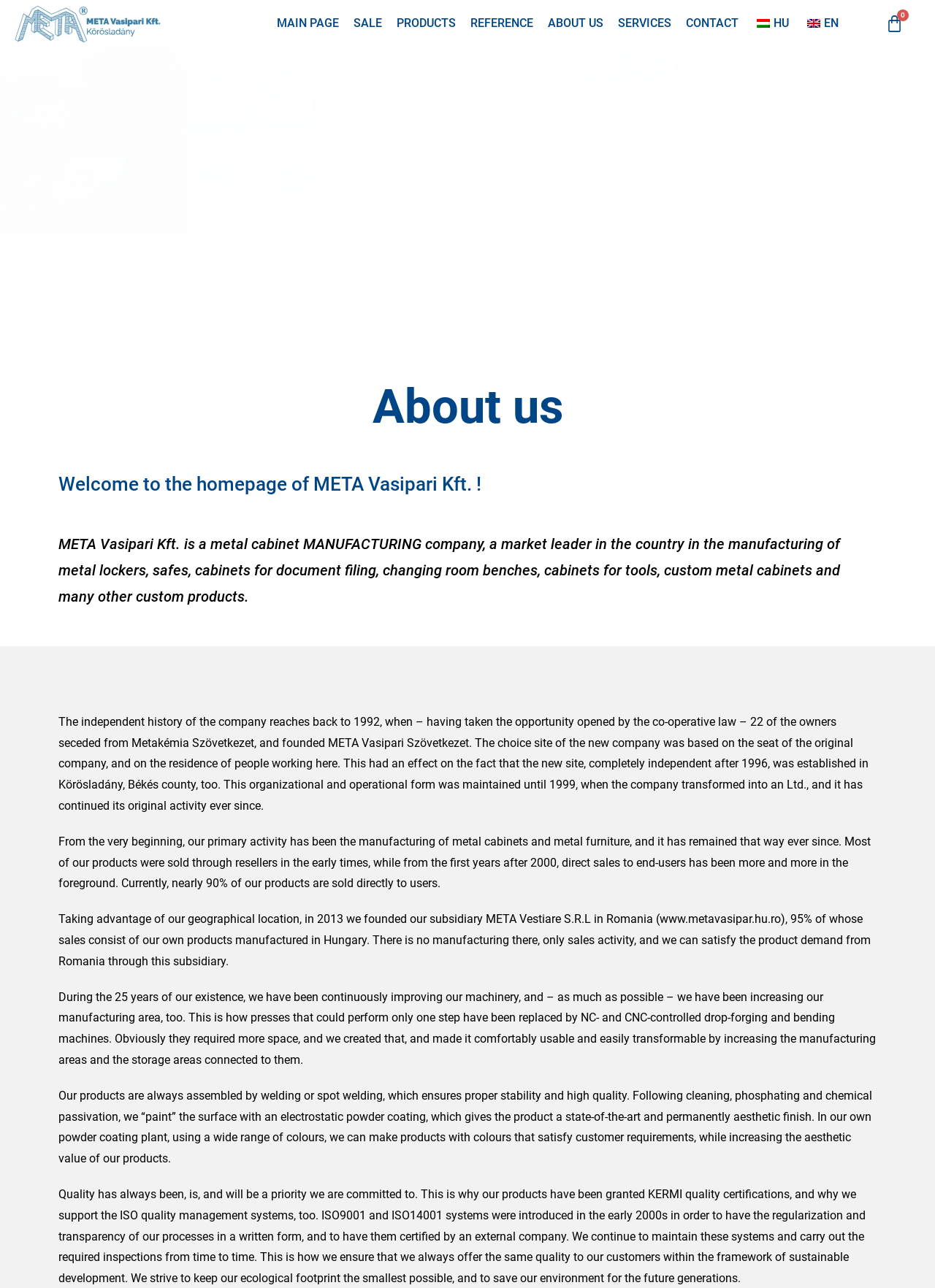What is the name of the subsidiary company in Romania?
Please elaborate on the answer to the question with detailed information.

The name of the subsidiary company in Romania can be found in the fifth paragraph of the 'About us' section, which states that 'Taking advantage of our geographical location, in 2013 we founded our subsidiary META Vestiare S.R.L in Romania'.